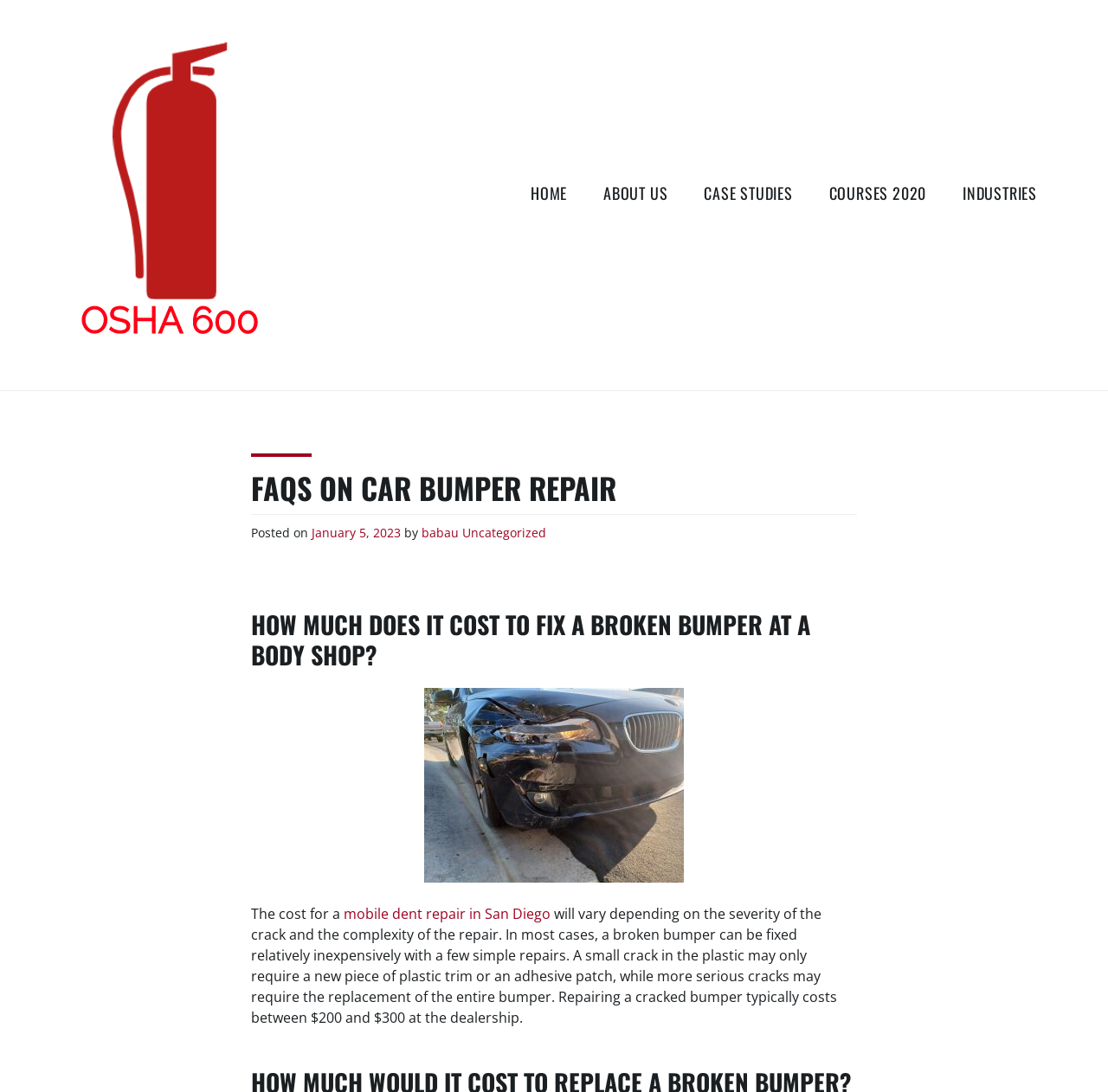Provide a brief response to the question using a single word or phrase: 
What is the topic of the webpage?

Car Bumper Repair